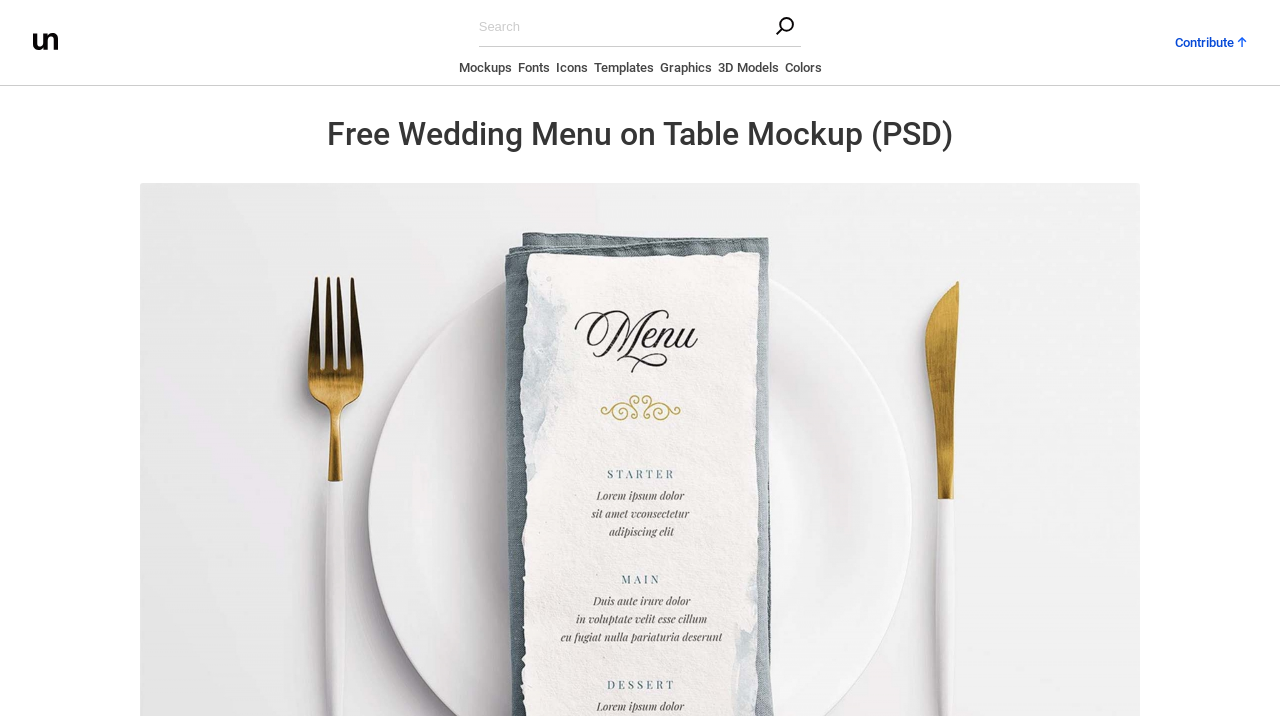Pinpoint the bounding box coordinates of the element that must be clicked to accomplish the following instruction: "browse 3D Models". The coordinates should be in the format of four float numbers between 0 and 1, i.e., [left, top, right, bottom].

[0.561, 0.084, 0.608, 0.115]